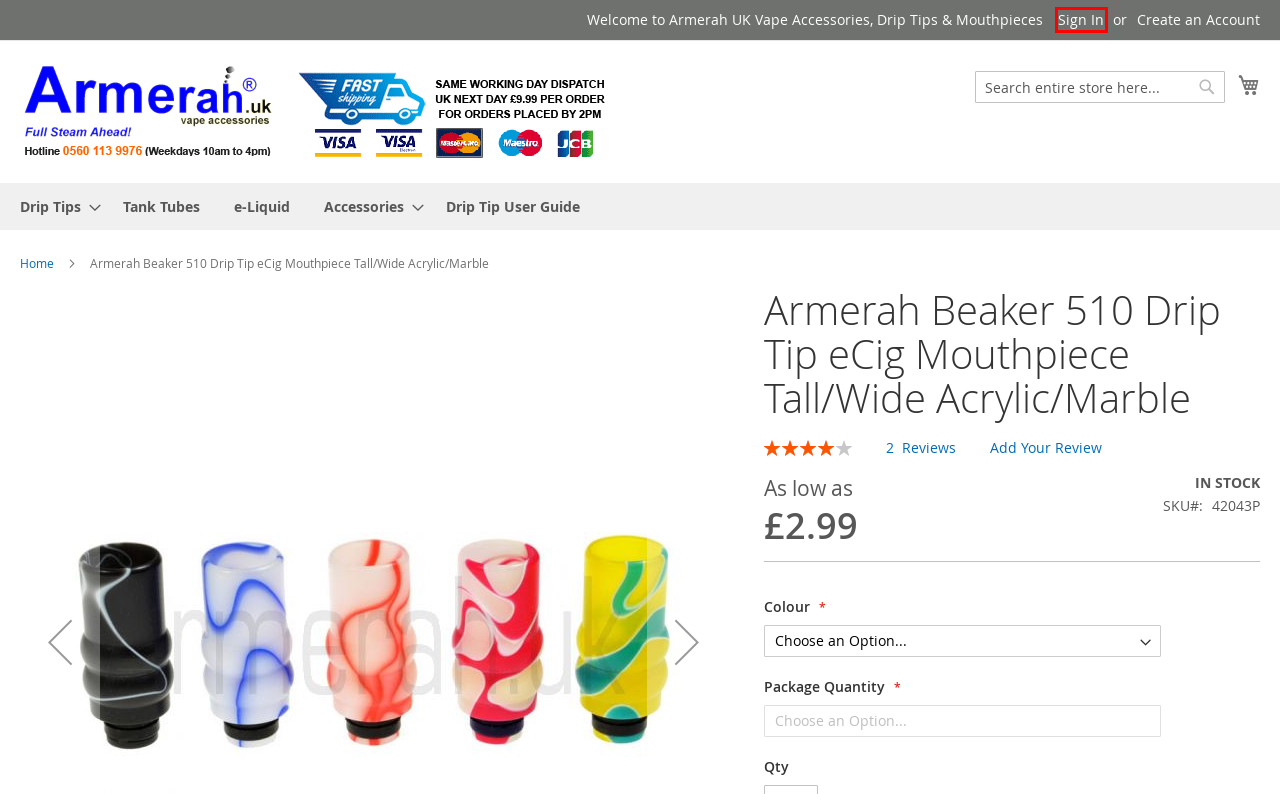Given a screenshot of a webpage with a red bounding box around an element, choose the most appropriate webpage description for the new page displayed after clicking the element within the bounding box. Here are the candidates:
A. Create New Customer Account
B. A Guide to Choosing Your e-Cigarette Drip Tip or Mouthpiece
C. Quality e-Liquids for Electronic Cigarettes UK
D. Shopping Cart
E. Customer Login
F. Drip Tips & Mouthpieces for Electronic Cigarette Atomisers
G. Drip Tips for the e-Cig & Vaping Community from Armerah UK
H. Accessories for Electronic Cigarettes, Cases, Cords and Chargers

E